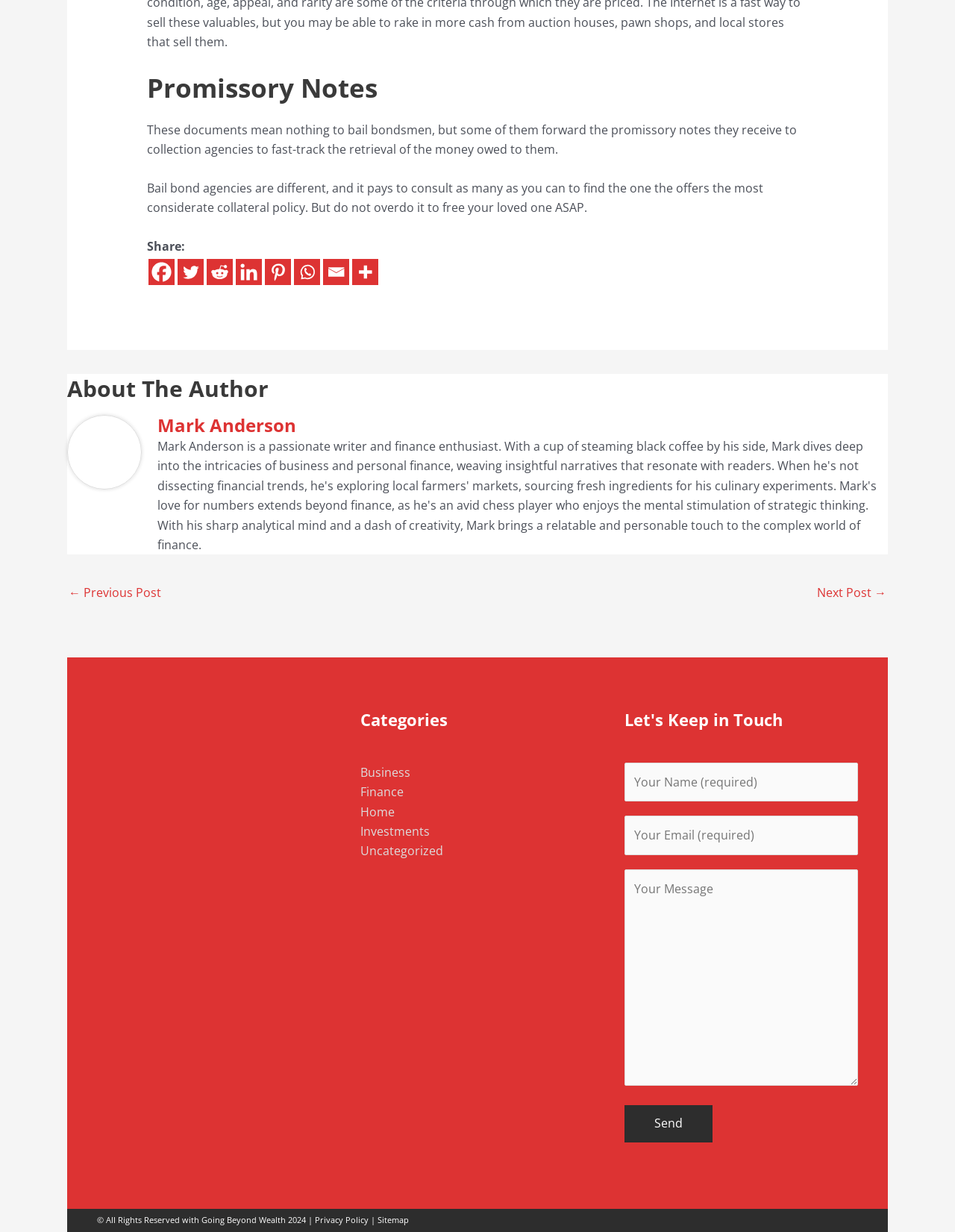Answer with a single word or phrase: 
How many social media links are available?

7